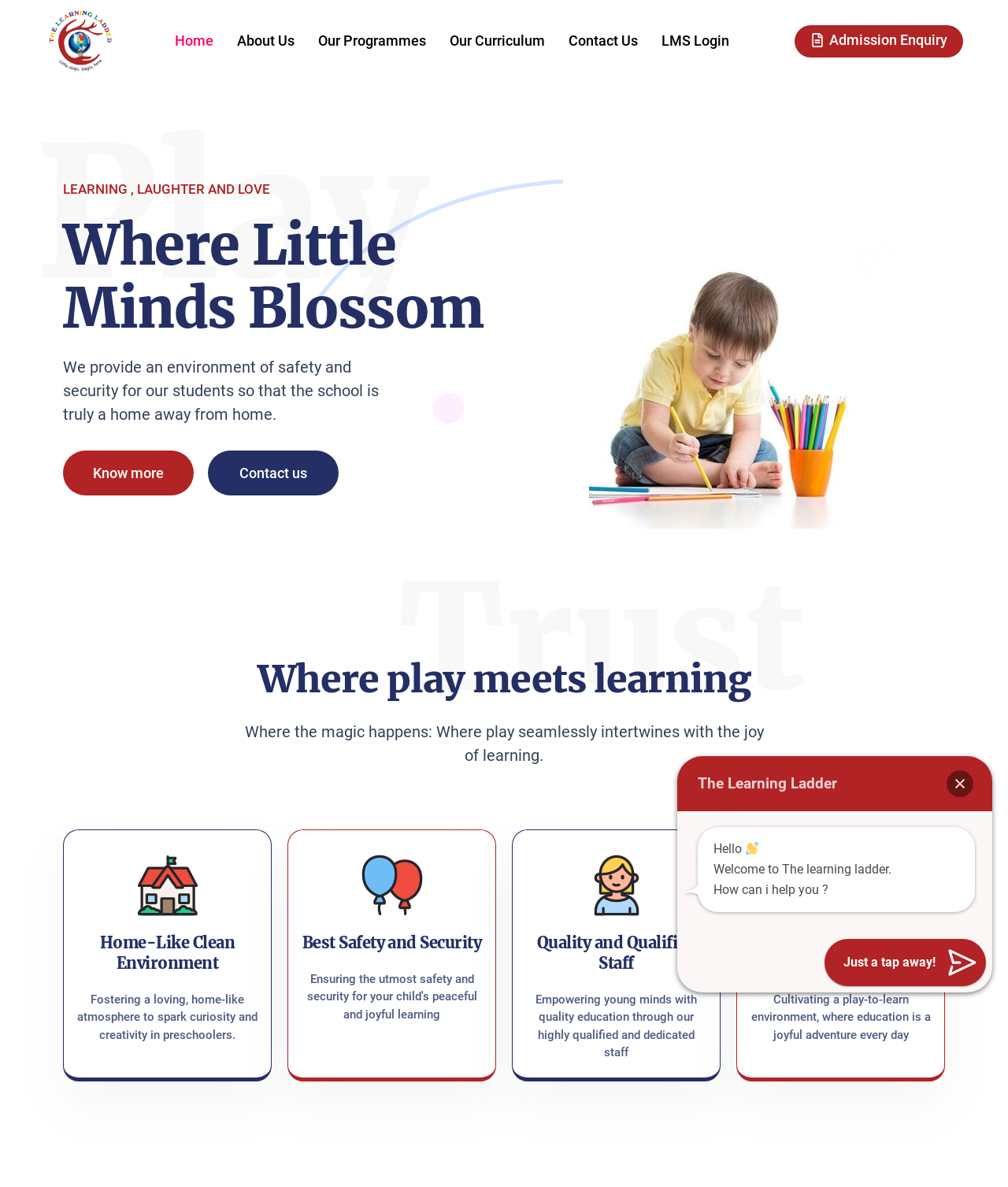Identify the bounding box coordinates for the UI element mentioned here: "Home". Provide the coordinates as four float values between 0 and 1, i.e., [left, top, right, bottom].

[0.162, 0.011, 0.223, 0.058]